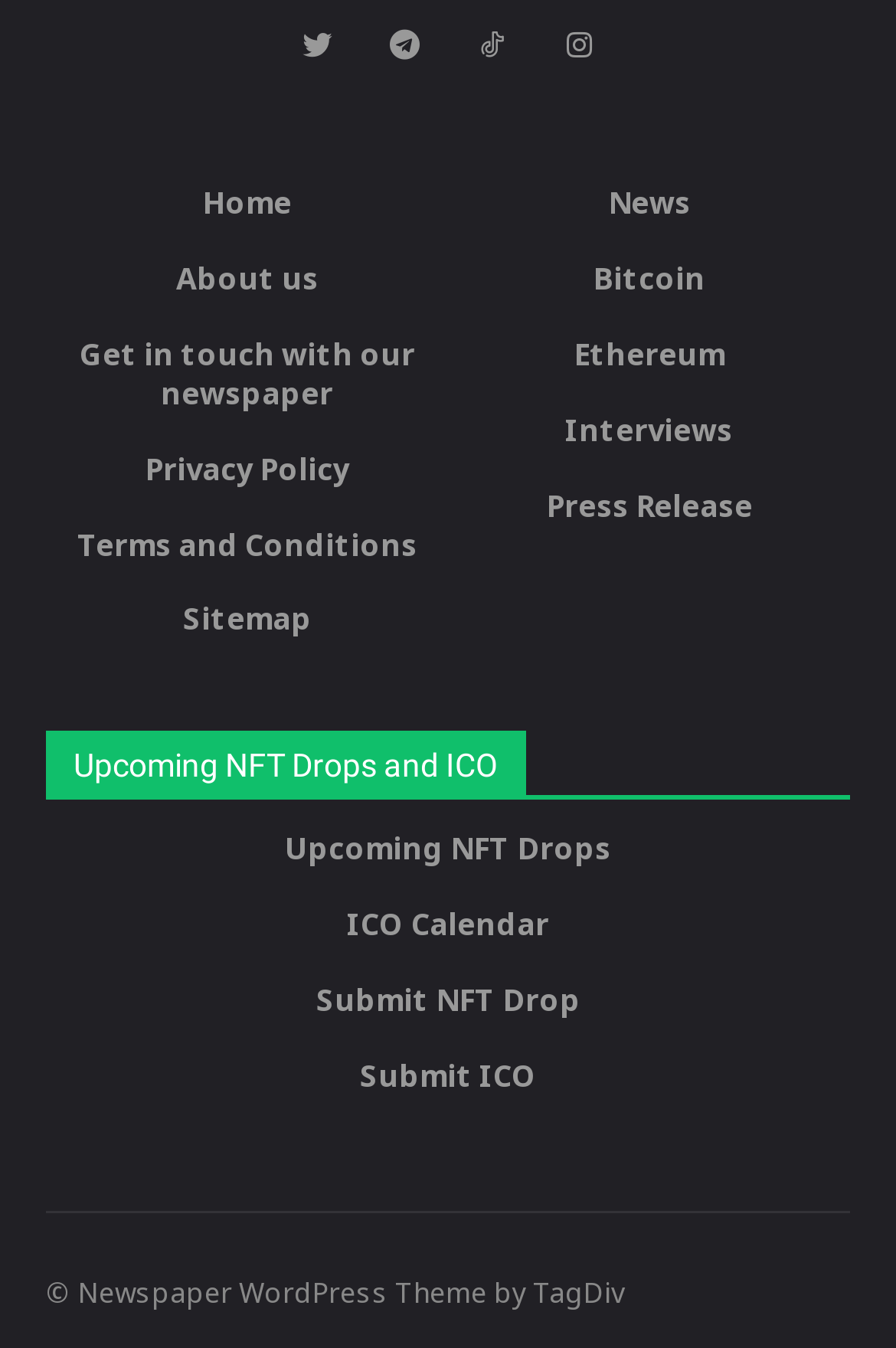Provide a short answer to the following question with just one word or phrase: How many links are in the top navigation bar?

6